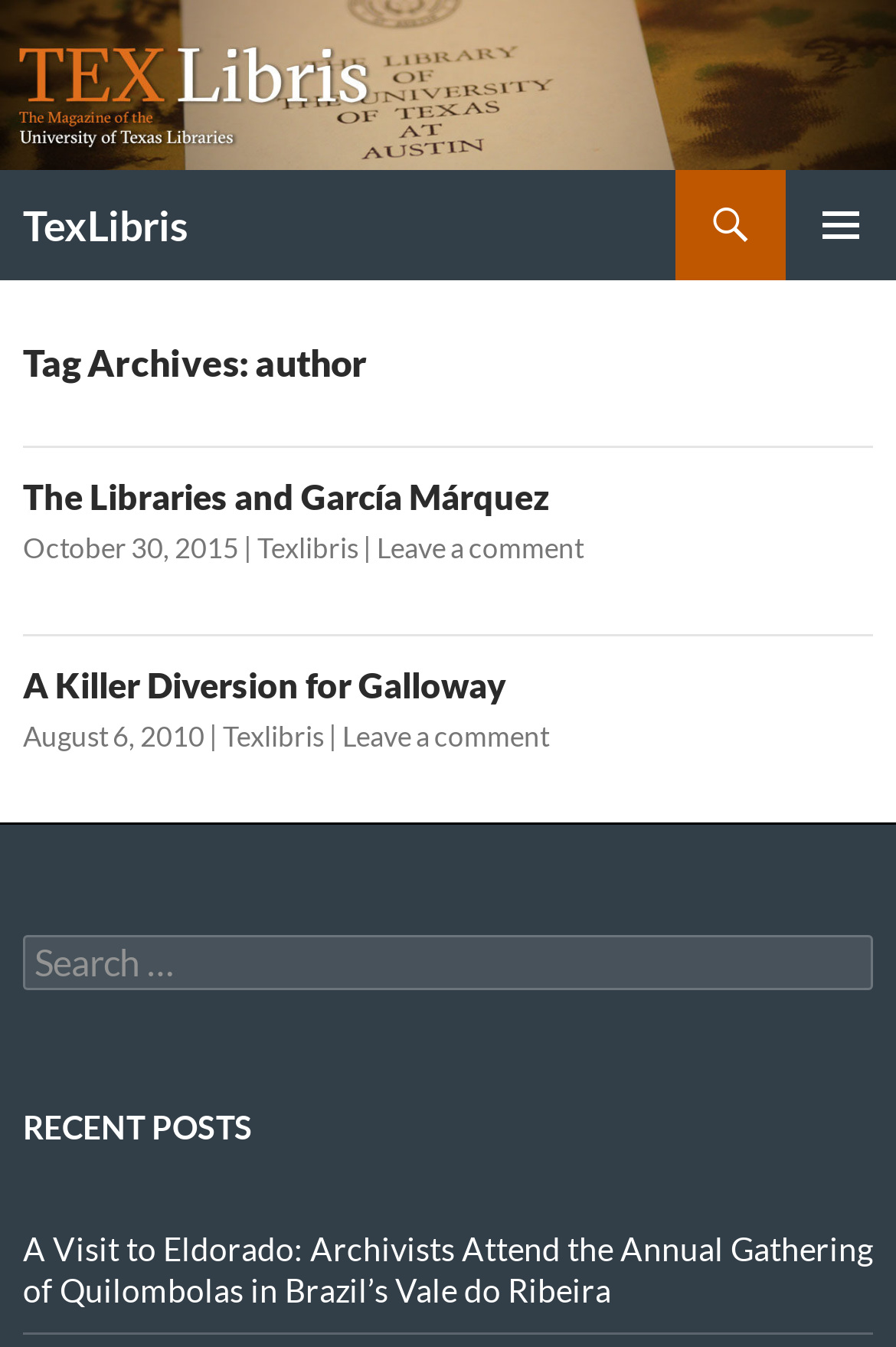Can you give a comprehensive explanation to the question given the content of the image?
What is the category of the posts on this page?

I looked at the 'heading' element at the top of the page, which is [52]. The text of this element is 'Tag Archives: author', which suggests that the posts on this page are categorized by author.